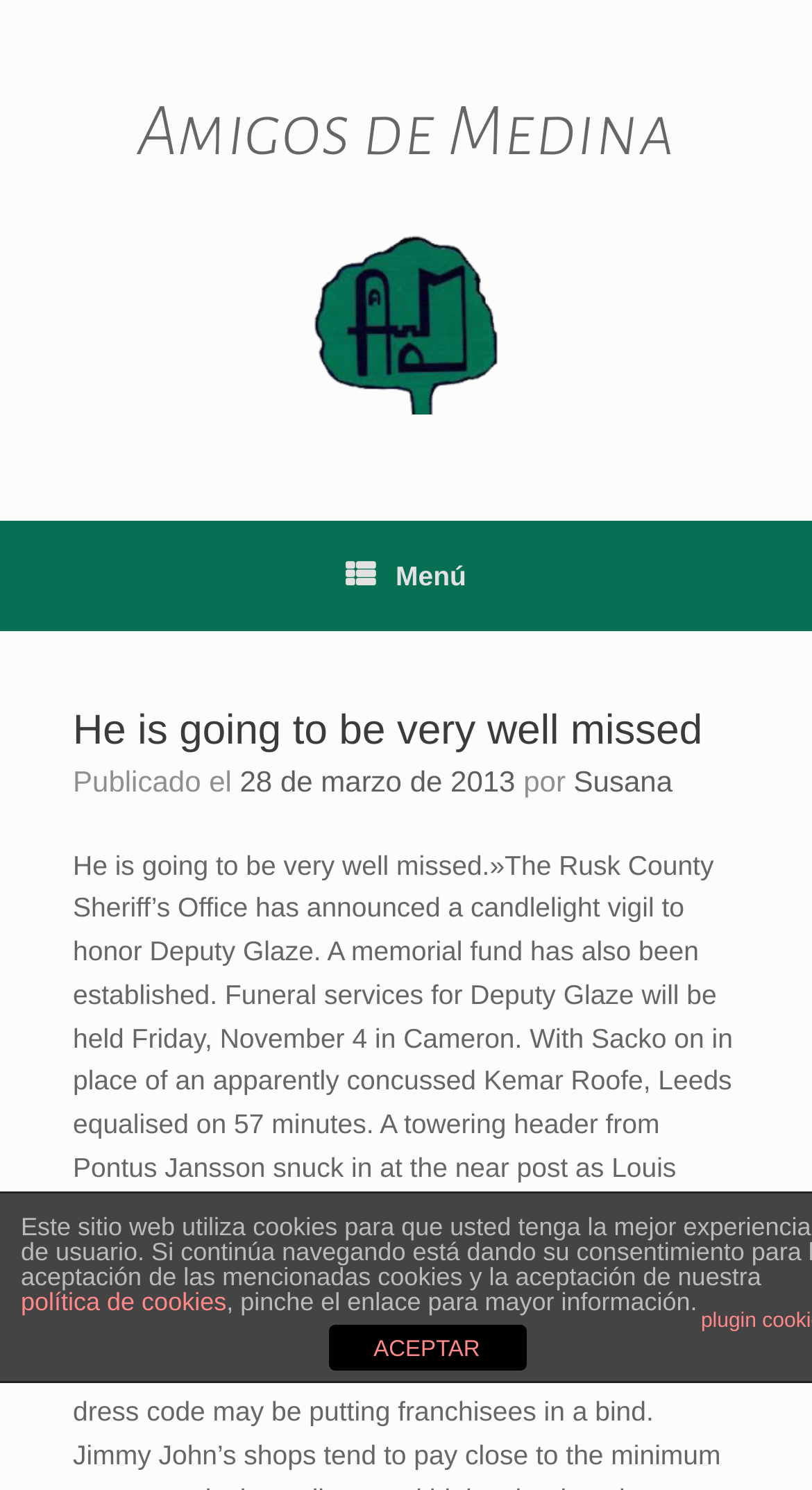Who wrote the article or post?
Based on the screenshot, answer the question with a single word or phrase.

Susana